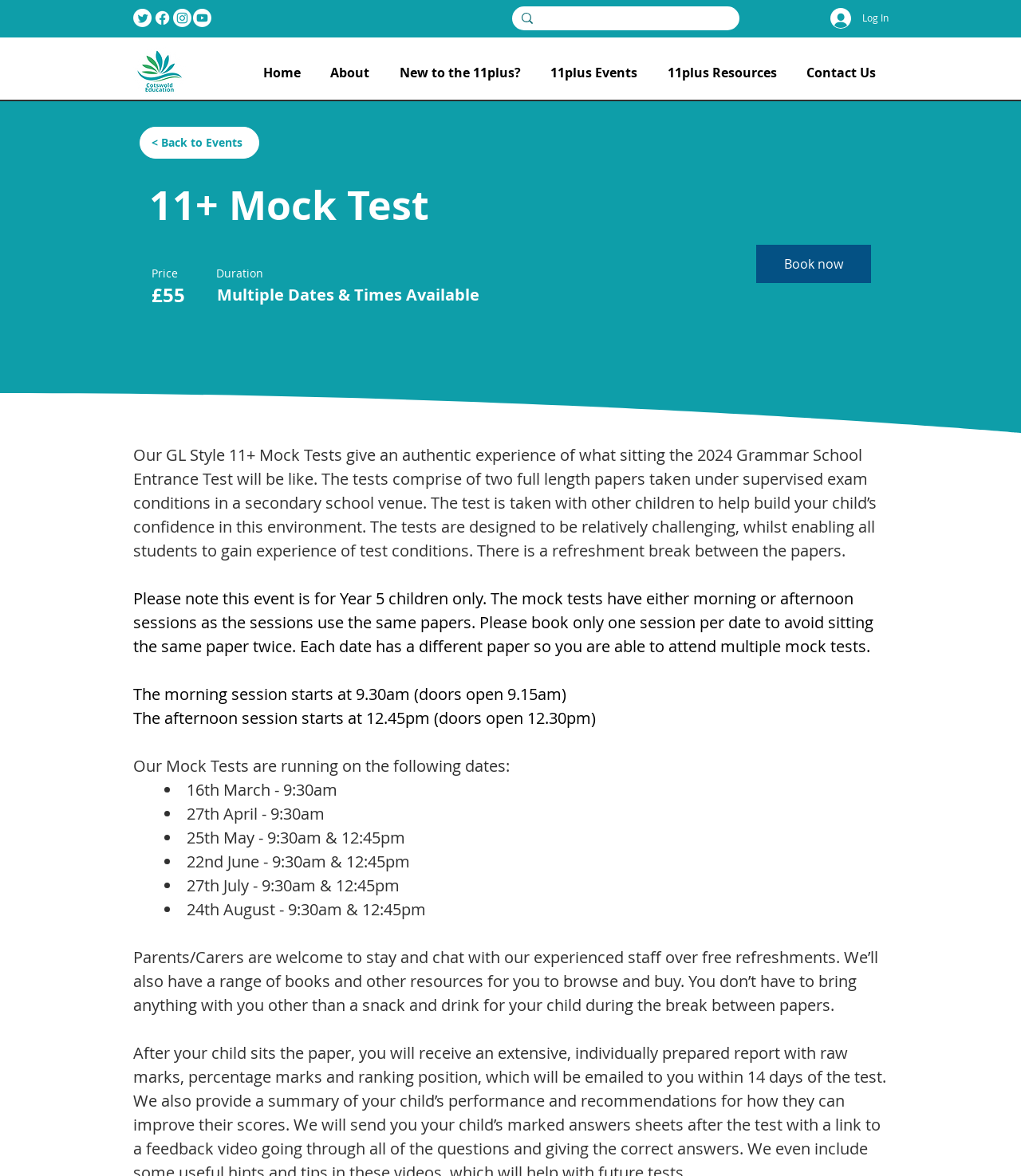Using the description "< Back to Events", predict the bounding box of the relevant HTML element.

[0.137, 0.108, 0.254, 0.135]